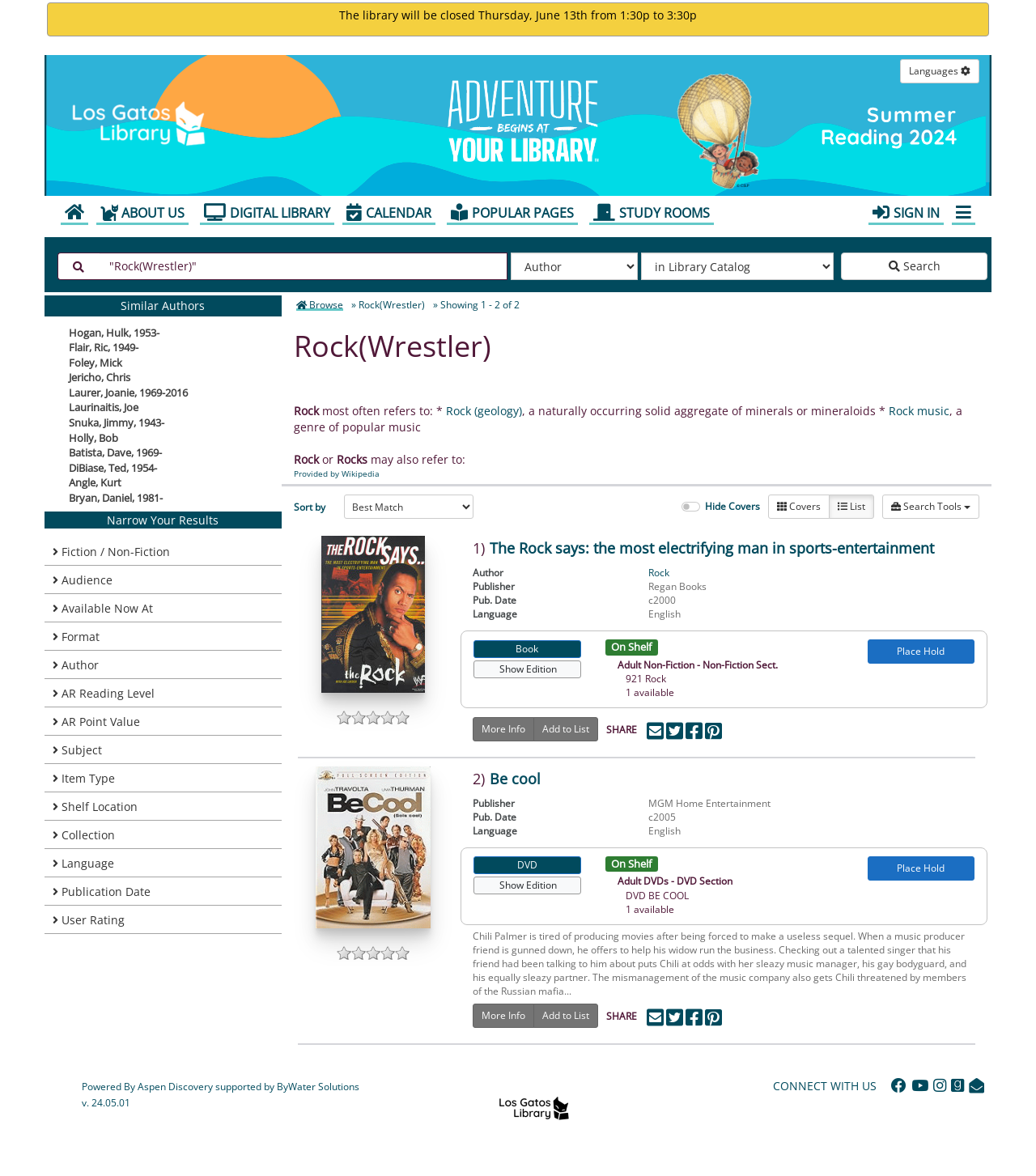Please find the bounding box for the following UI element description. Provide the coordinates in (top-left x, top-left y, bottom-right x, bottom-right y) format, with values between 0 and 1: Laurer, Joanie, 1969-2016

[0.066, 0.328, 0.181, 0.34]